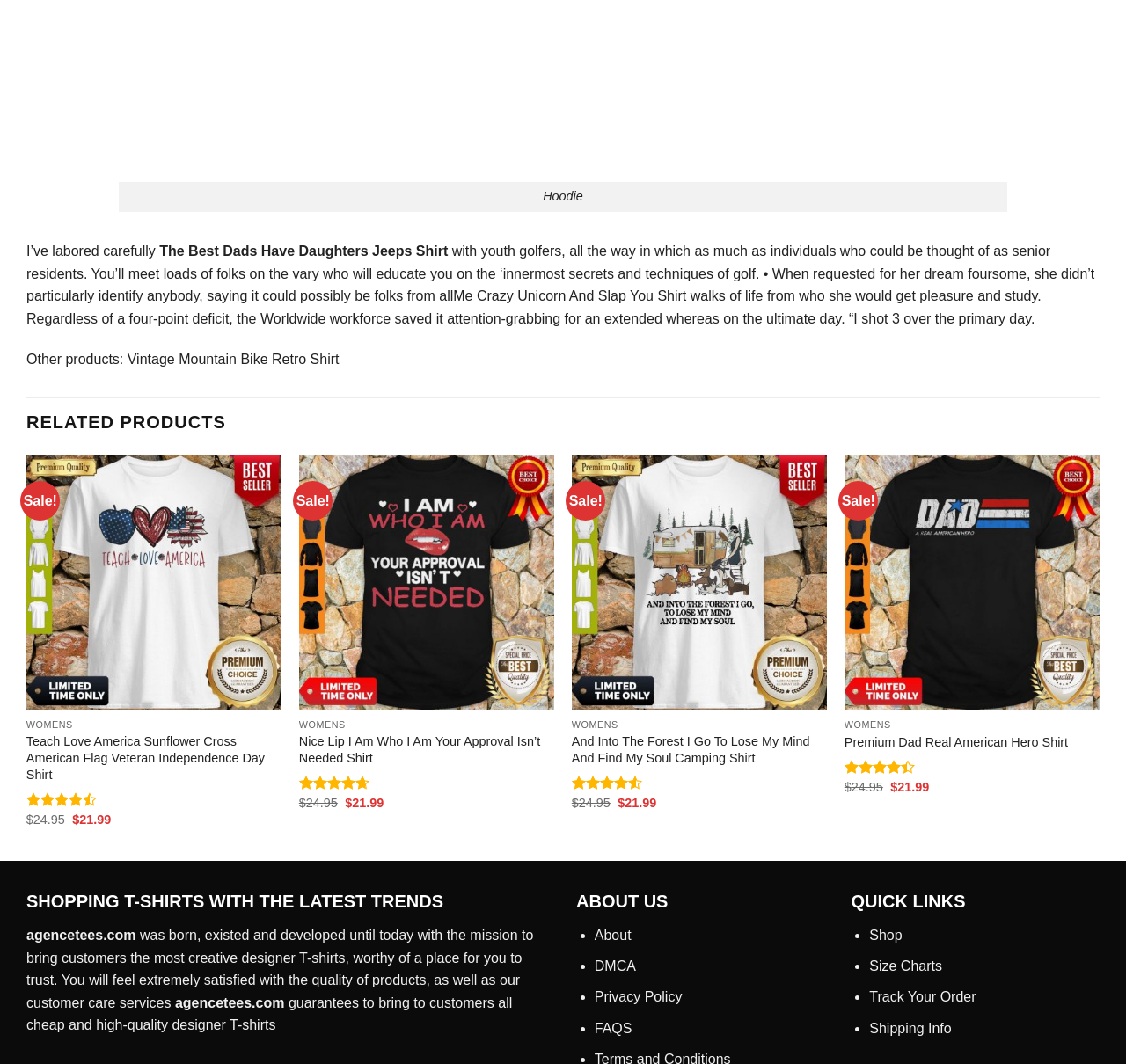Please identify the bounding box coordinates of the element I should click to complete this instruction: 'Add to wishlist for the 'Teach Love America Sunflower Cross American Flag Veteran Independence Day Shirt''. The coordinates should be given as four float numbers between 0 and 1, like this: [left, top, right, bottom].

[0.209, 0.467, 0.238, 0.492]